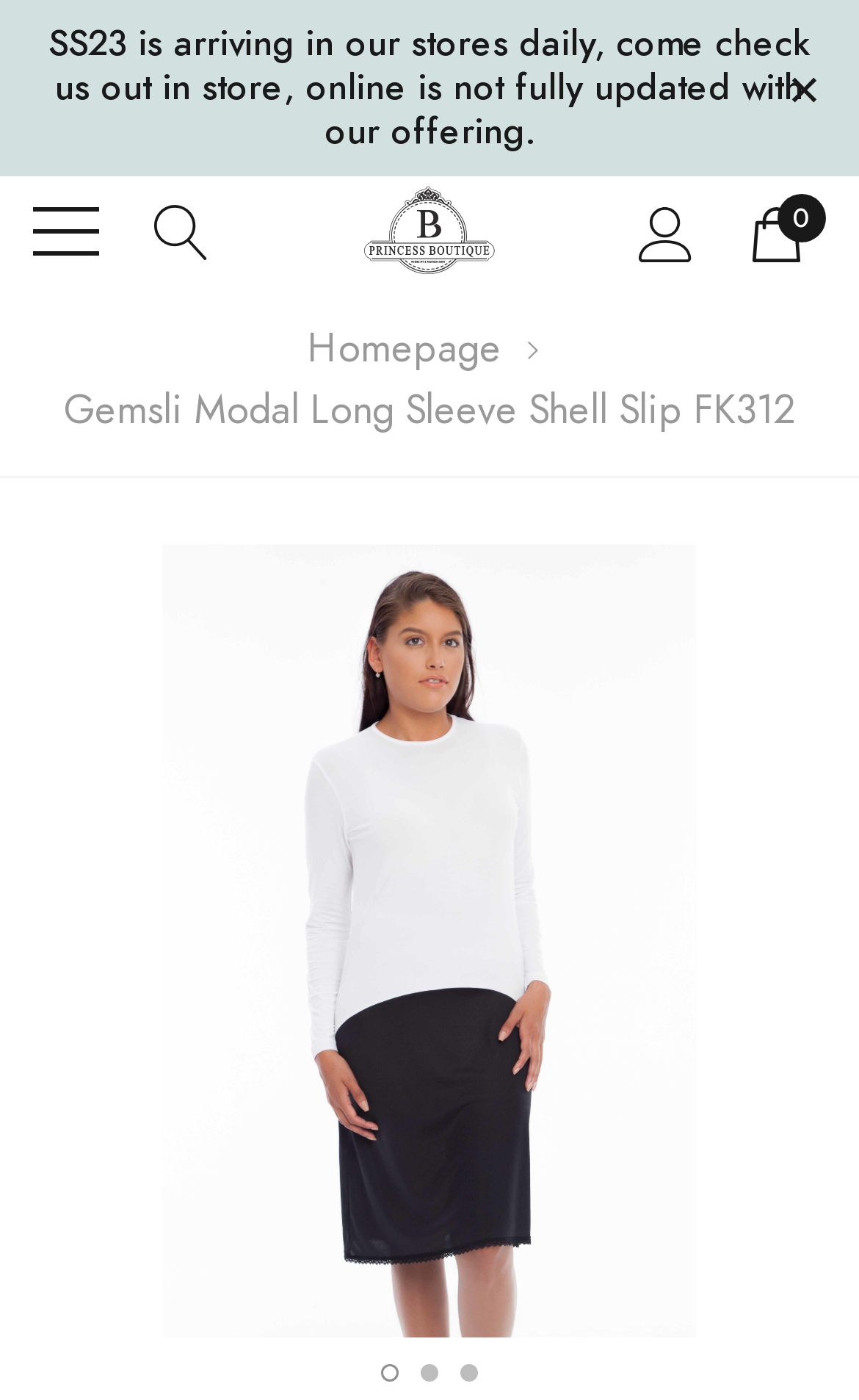Find the bounding box coordinates of the clickable area that will achieve the following instruction: "close the notification".

[0.91, 0.044, 0.962, 0.082]